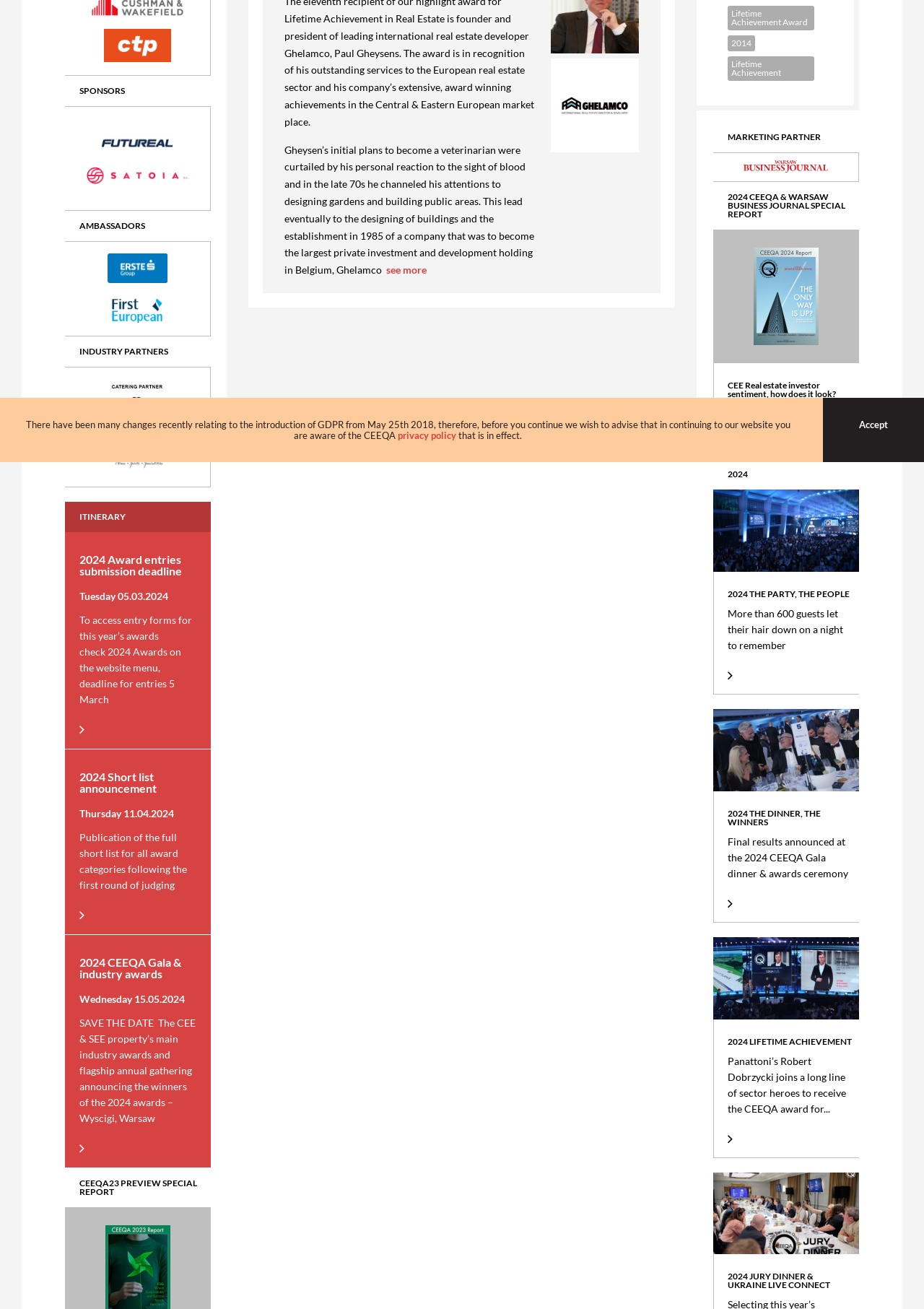Identify the bounding box for the given UI element using the description provided. Coordinates should be in the format (top-left x, top-left y, bottom-right x, bottom-right y) and must be between 0 and 1. Here is the description: The Future of Fashion Retail

[0.702, 0.011, 0.892, 0.032]